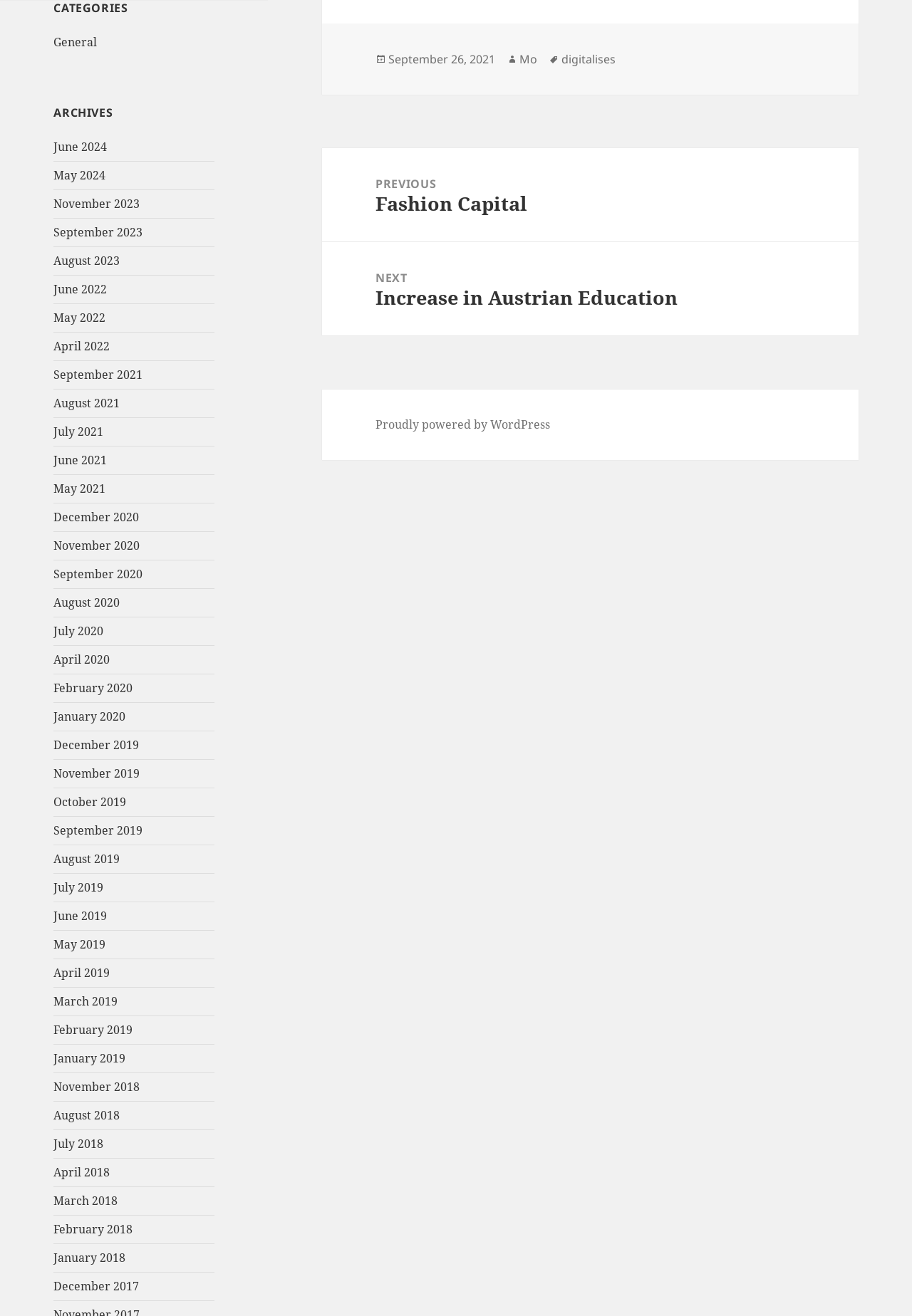Calculate the bounding box coordinates of the UI element given the description: "Minister’s Blog".

None